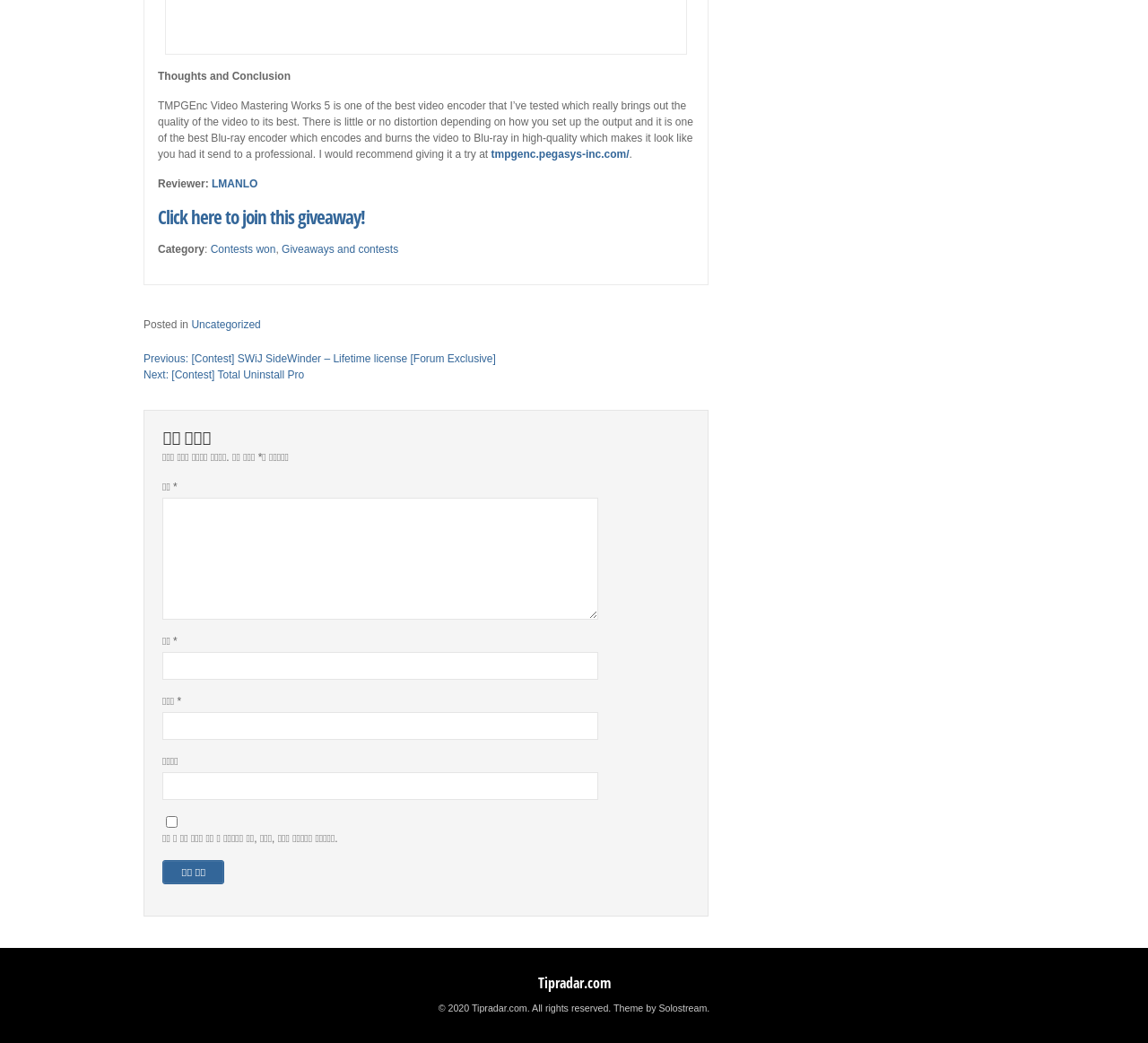What is the category of the contest?
Based on the visual, give a brief answer using one word or a short phrase.

Contests won, Giveaways and contests